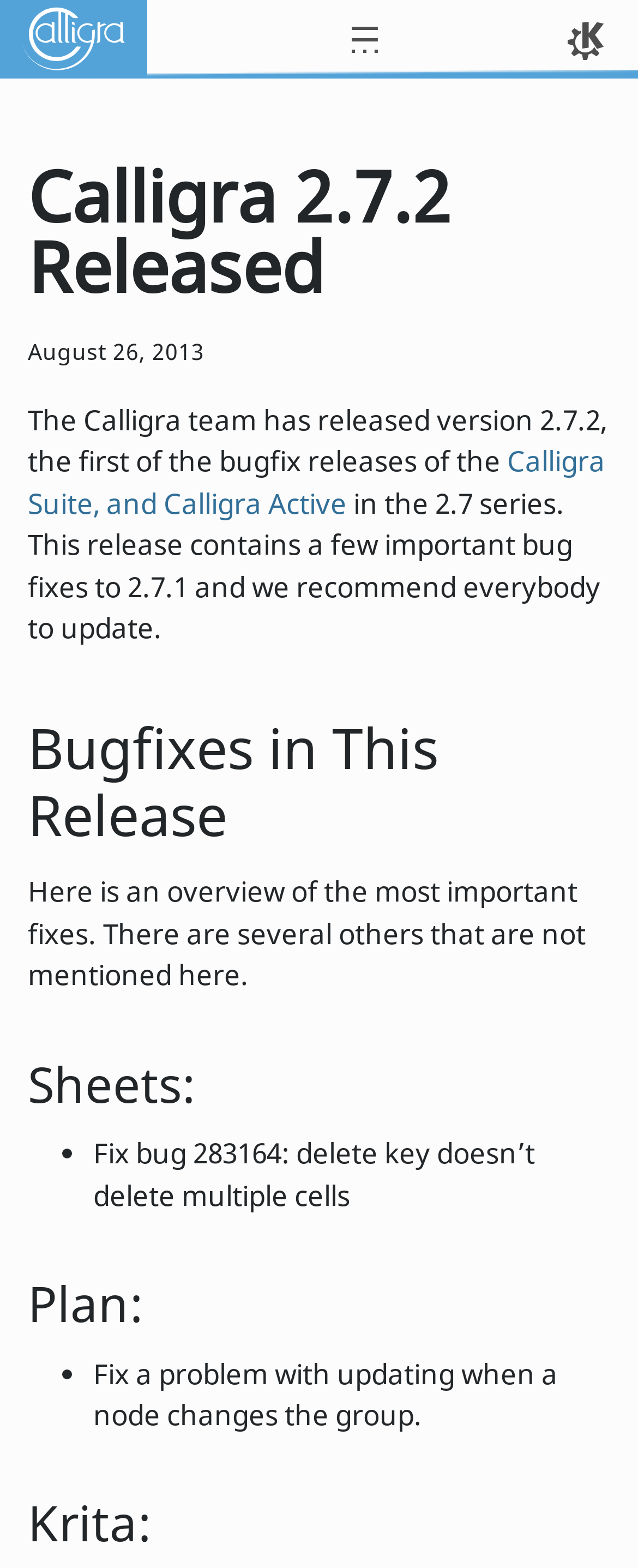Using the image as a reference, answer the following question in as much detail as possible:
What is the component where a problem with updating when a node changes the group is fixed?

The answer can be found in the heading 'Plan:' and the corresponding ListMarker '•' and StaticText 'Fix a problem with updating when a node changes the group.' which indicates that the problem with updating when a node changes the group is fixed in the Plan component.